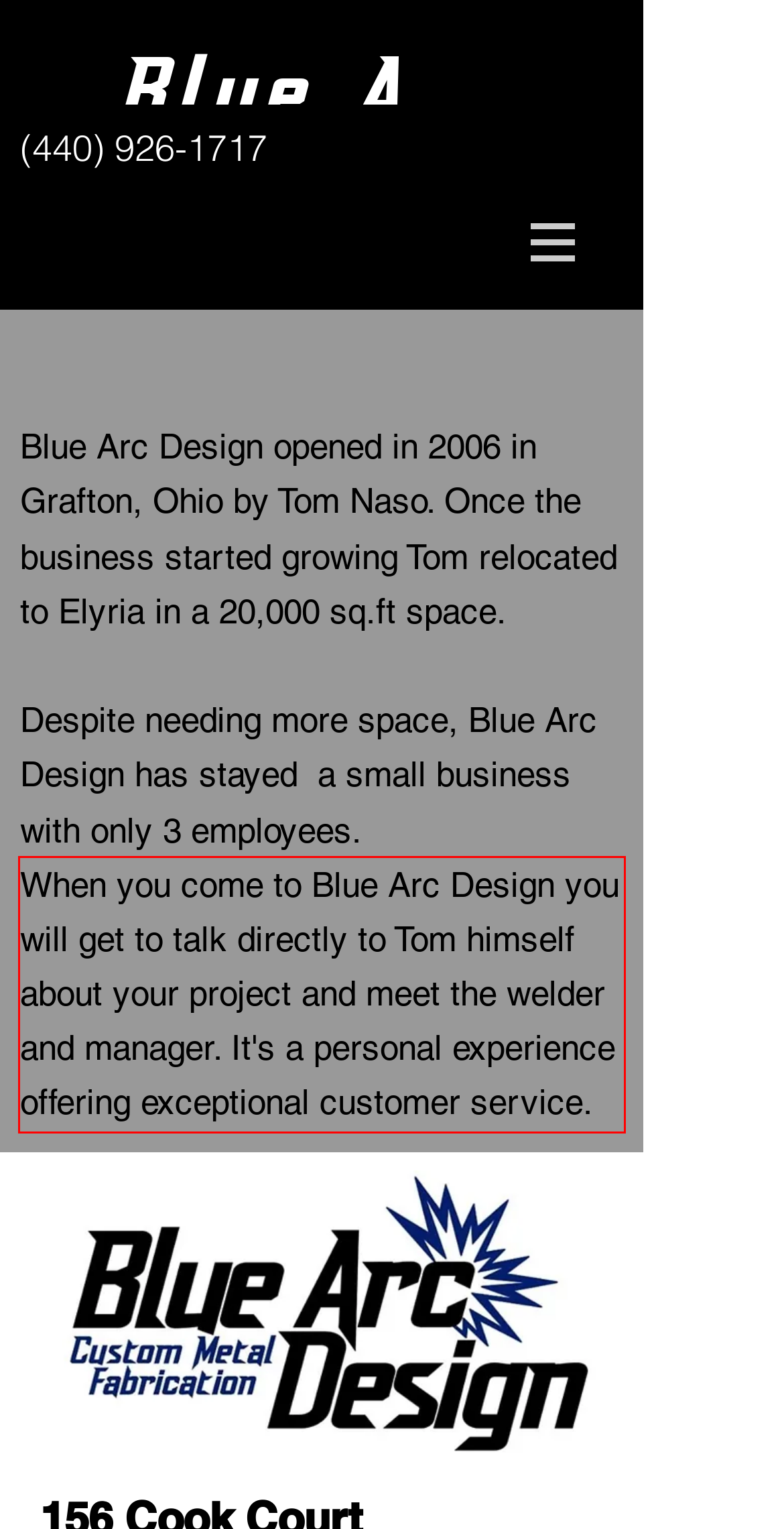Analyze the screenshot of the webpage that features a red bounding box and recognize the text content enclosed within this red bounding box.

When you come to Blue Arc Design you will get to talk directly to Tom himself about your project and meet the welder and manager. It's a personal experience offering exceptional customer service.